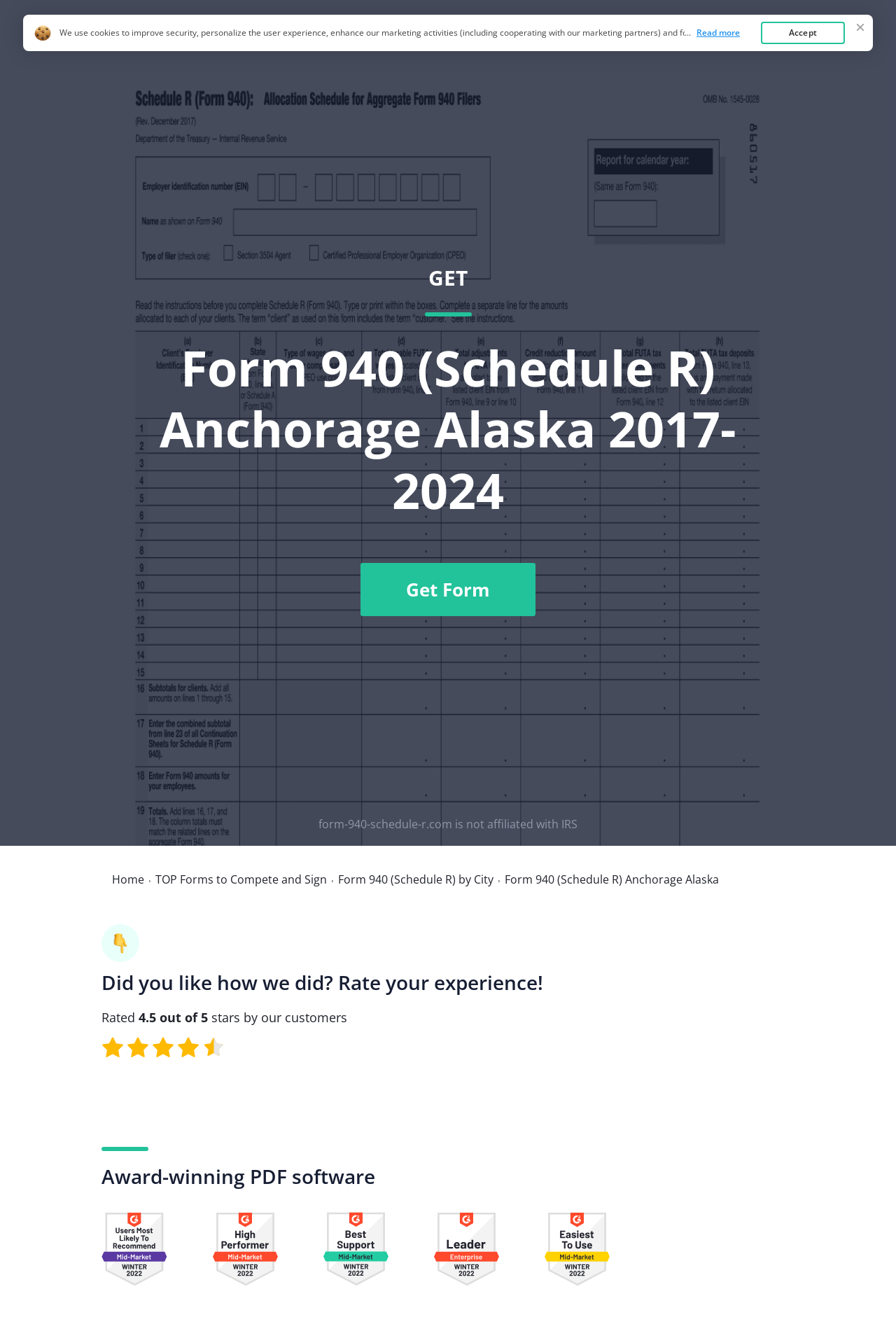Please identify the bounding box coordinates of the area I need to click to accomplish the following instruction: "Get the Form 940 (Schedule R) Anchorage Alaska 2017-2024".

[0.117, 0.052, 0.883, 0.606]